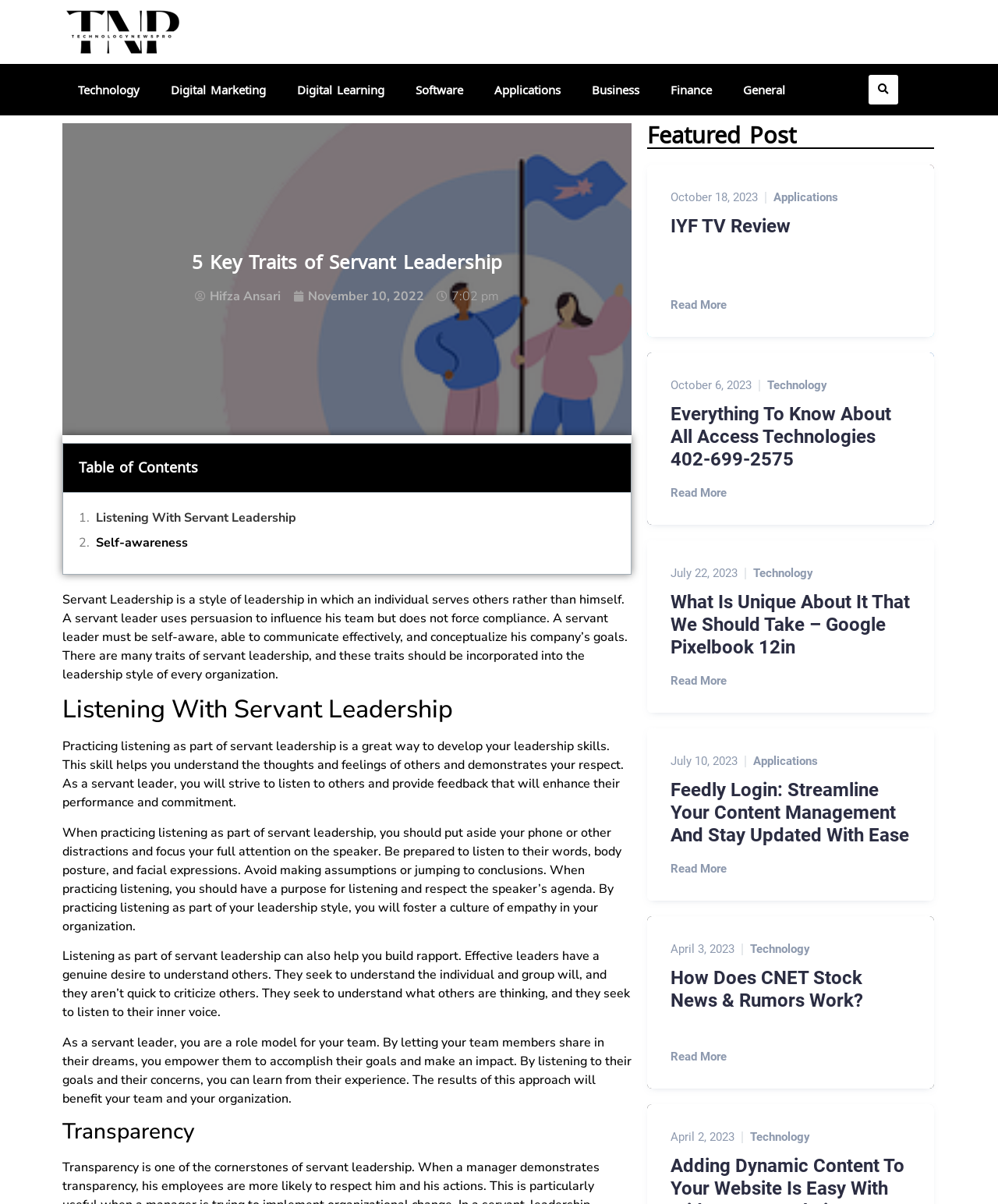Please find and report the bounding box coordinates of the element to click in order to perform the following action: "Read more about 'IYF TV Review'". The coordinates should be expressed as four float numbers between 0 and 1, in the format [left, top, right, bottom].

[0.672, 0.246, 0.728, 0.26]